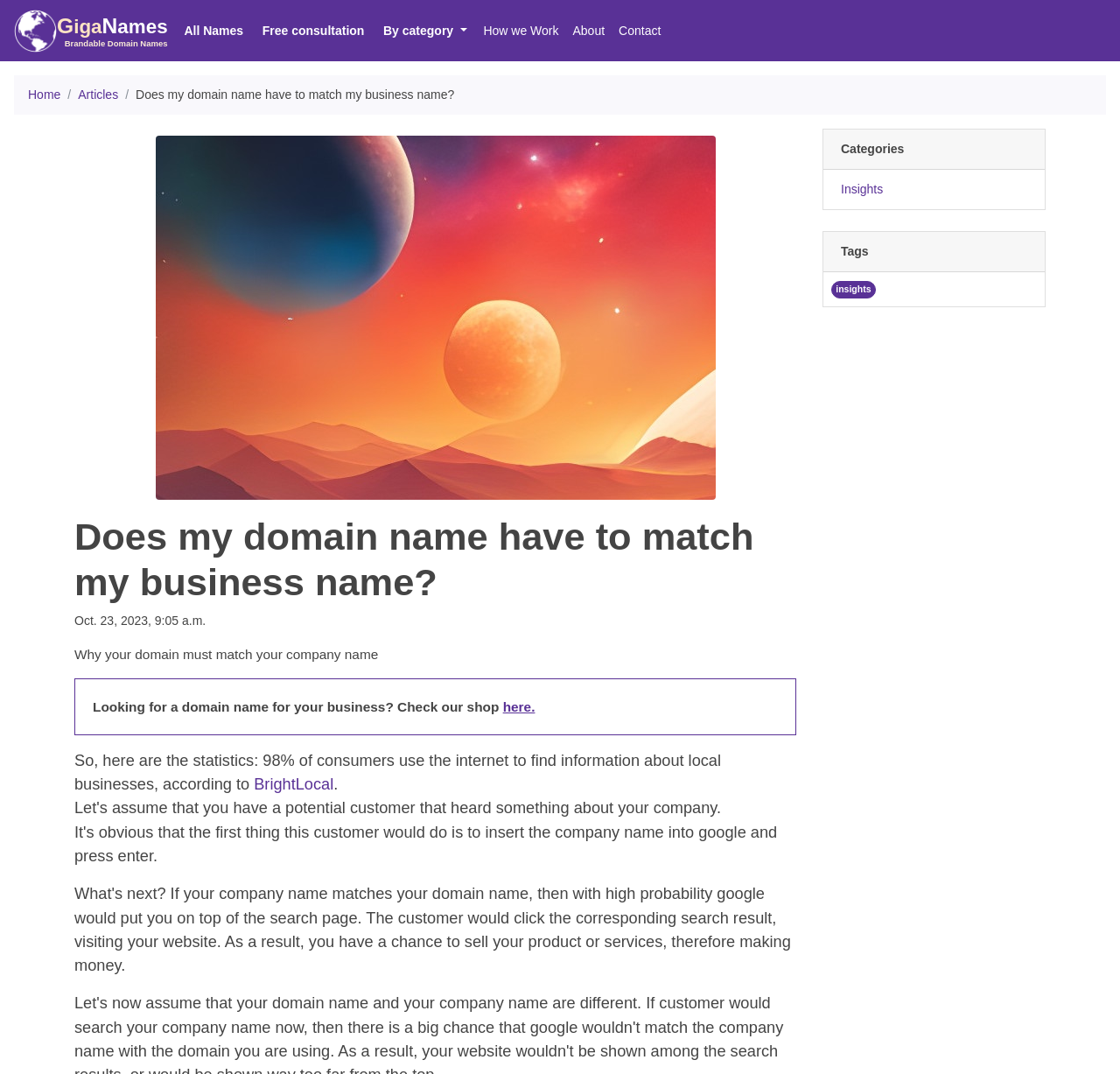What is the date of the article 'Does my domain name have to match my business name?'?
Look at the image and provide a short answer using one word or a phrase.

Oct. 23, 2023